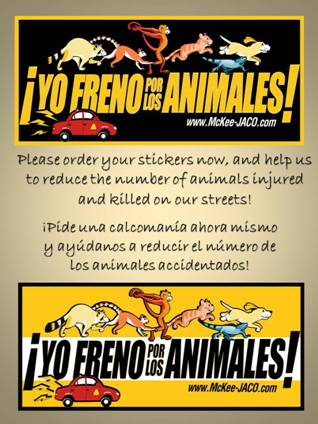Explain what is happening in the image with as much detail as possible.

The image prominently displays a colorful sticker campaign promoting the slogan "¡YO FRENO POR LOS ANIMALES!" which translates to "I brake for animals!" This initiative aims to raise awareness about reducing animal injuries and fatalities on the streets. The design showcases various animals, such as dogs and cats, alongside the bright text, emphasizing the call to action for viewers to order their stickers. Additionally, the text encourages public participation by asking supporters to help decrease the number of accidents involving animals in their community. The web address, "www.McKee-JACO.com," is included, inviting individuals to learn more about the project and make their orders. The overall message is one of compassion and advocacy for animal safety on roadways.